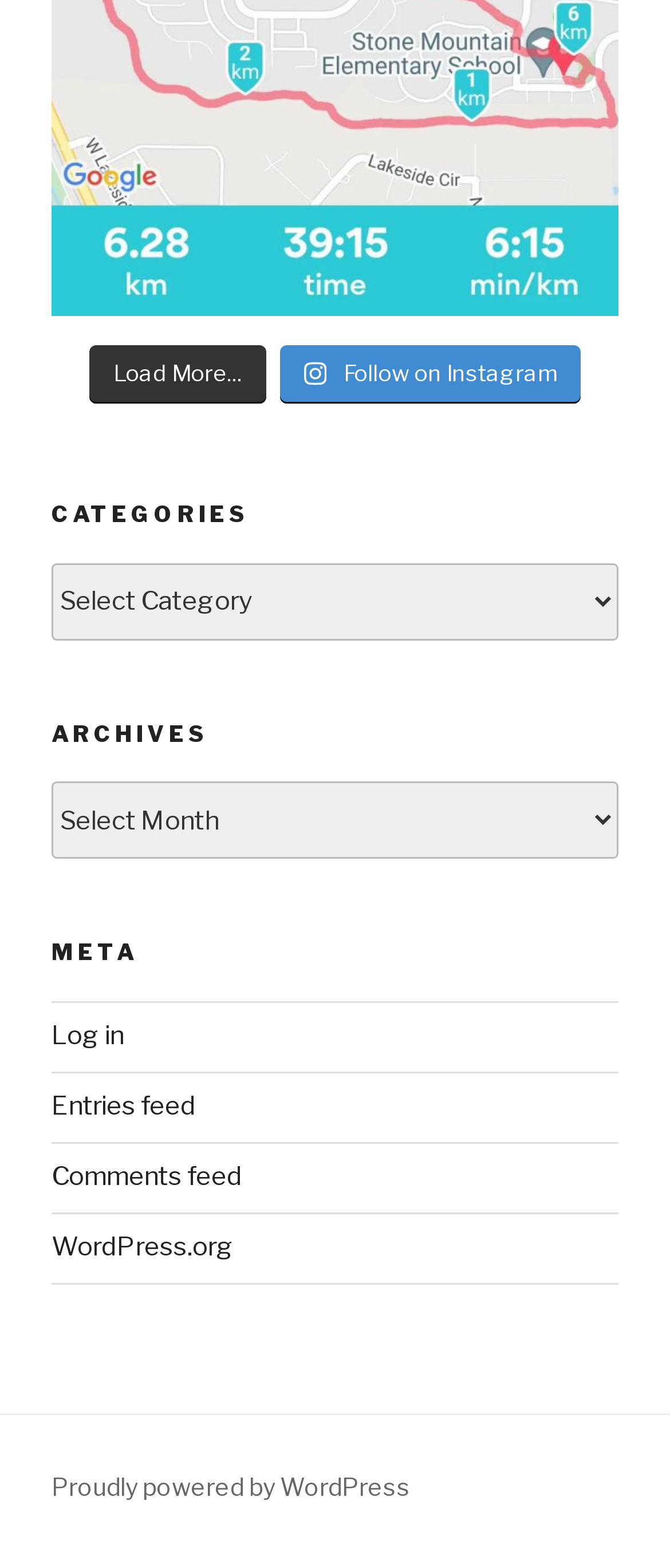Can you determine the bounding box coordinates of the area that needs to be clicked to fulfill the following instruction: "Log in"?

[0.077, 0.651, 0.185, 0.671]